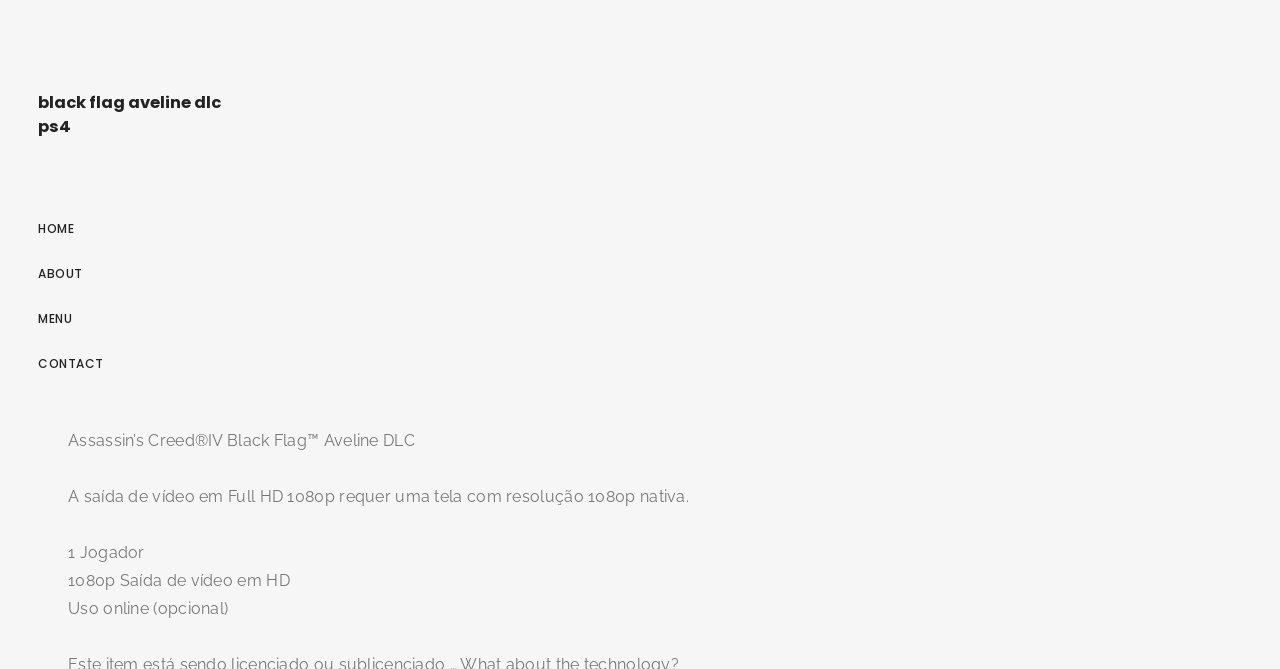Answer the question below with a single word or a brief phrase: 
What is the video output resolution of the game?

1080p HD